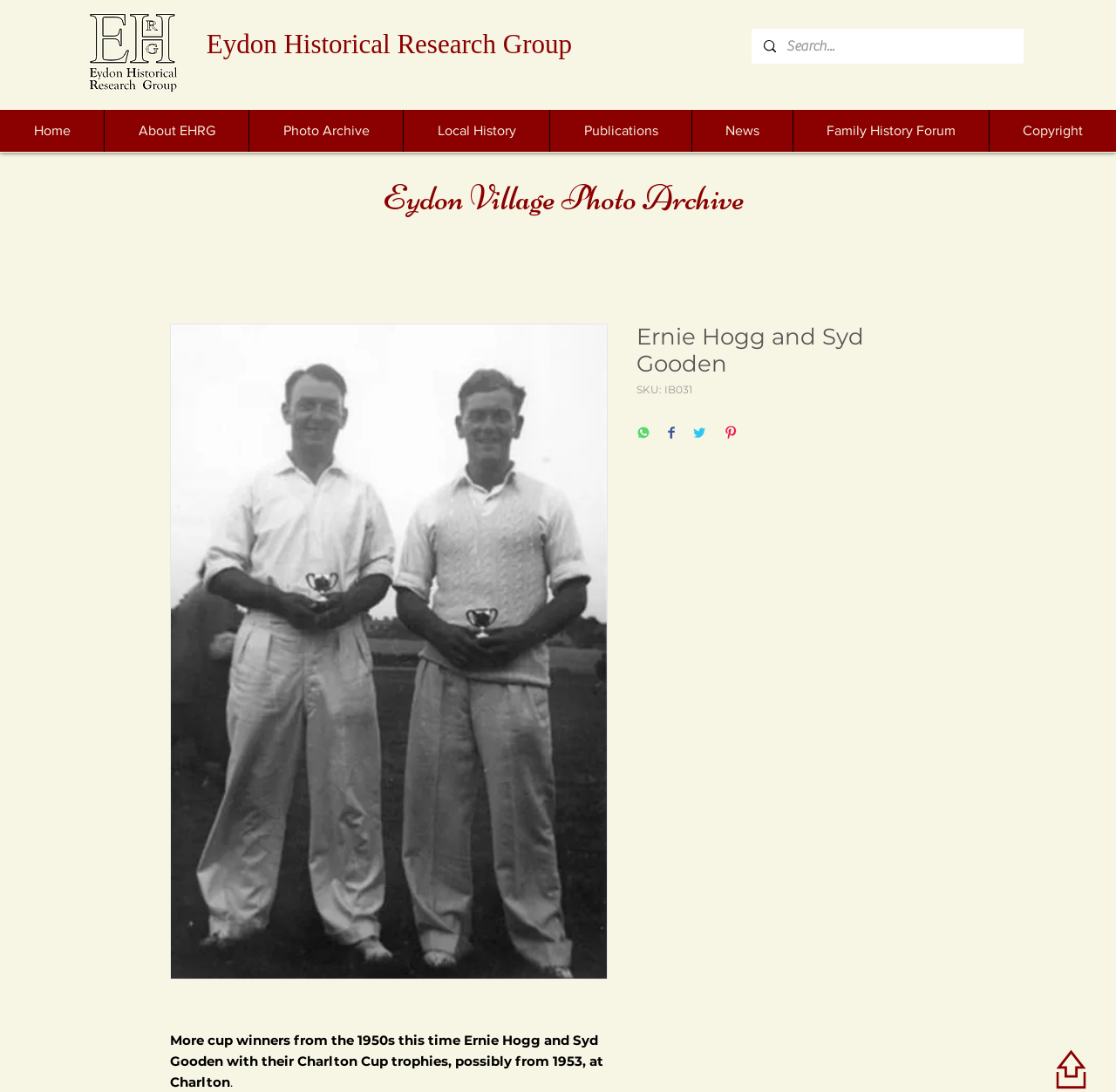Offer a meticulous description of the webpage's structure and content.

The webpage is about the Eydon Historical Research Group (EHRG) and features a photo of Ernie Hogg and Syd Gooden with their Charlton Cup trophies from the 1950s. At the top left corner, there is an EHRG logo image. Next to it, there is a heading that reads "Eydon Historical Research Group" with a link to the group's homepage.

Below the logo and heading, there is a search bar with a magnifying glass icon and a text input field. On the top right corner, there is a navigation menu with links to various sections of the website, including "Home", "About EHRG", "Photo Archive", "Local History", "Publications", "News", "Family History Forum", and "Copyright".

The main content of the page is a photo of Ernie Hogg and Syd Gooden, which takes up most of the page's width. Below the photo, there is a brief description of the image, stating that it shows the two men with their Charlton Cup trophies from the 1950s. There is also a heading that reads "Ernie Hogg and Syd Gooden" and a static text that reads "SKU: IB031".

On the right side of the page, there are four social media sharing buttons for WhatsApp, Facebook, Twitter, and Pinterest. Each button has a corresponding icon image. At the bottom of the page, there is a heading that reads "Eydon Village Photo Archive" and a link to an unknown destination.

Overall, the webpage appears to be a photo archive or gallery page, showcasing historical images related to the Eydon Historical Research Group.